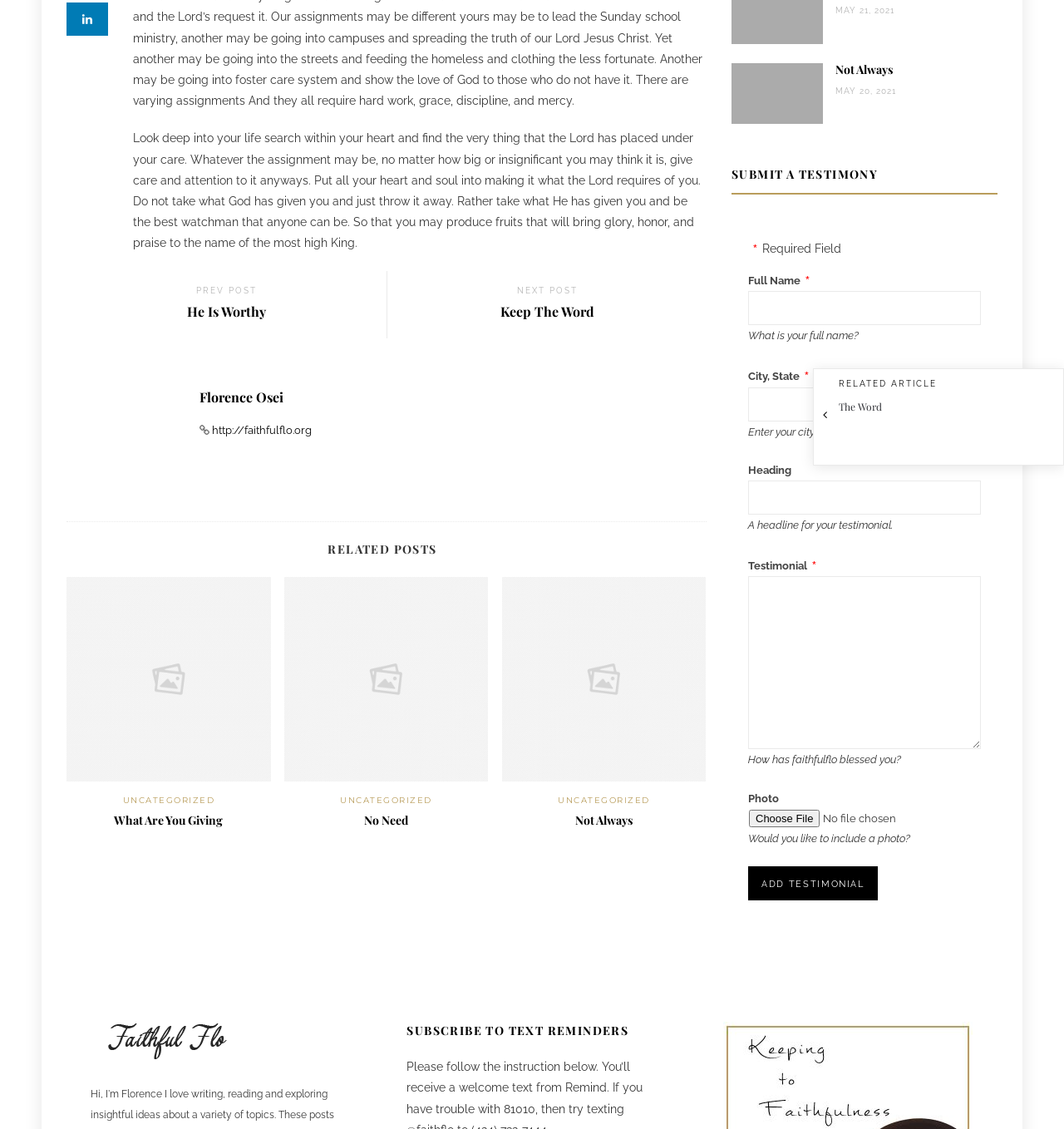Locate the bounding box of the UI element described by: "Next post Keep The Word" in the given webpage screenshot.

[0.363, 0.24, 0.664, 0.3]